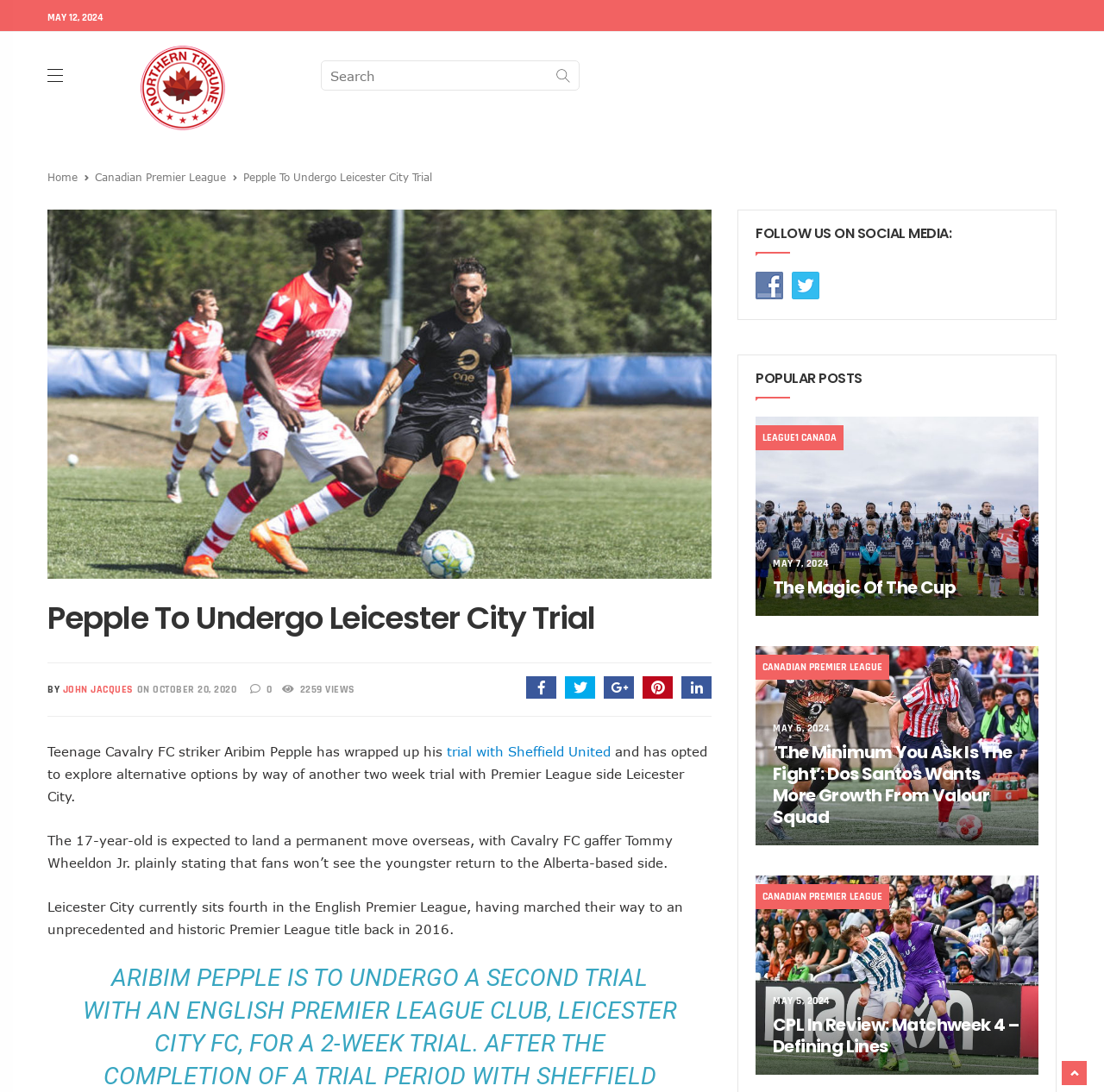Please find the bounding box coordinates of the section that needs to be clicked to achieve this instruction: "Read the article 'The Magic Of The Cup'".

[0.7, 0.527, 0.866, 0.549]